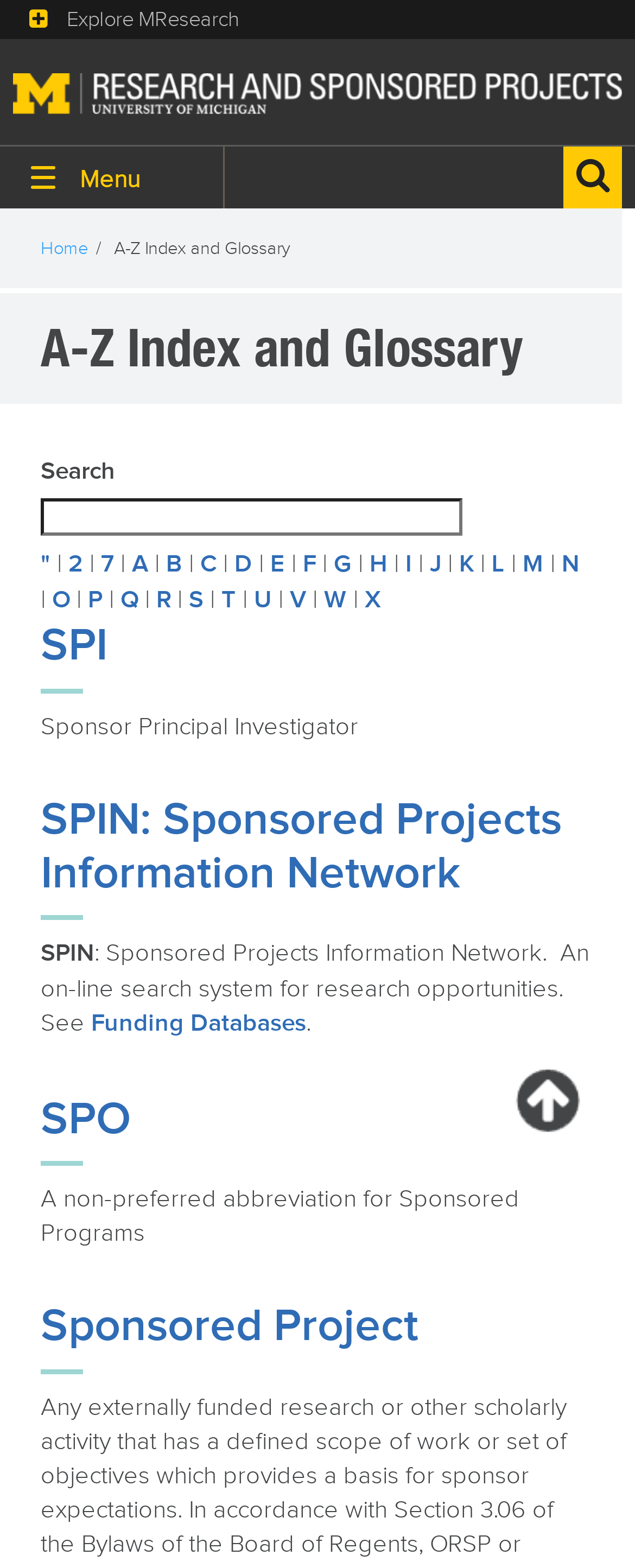Please extract the webpage's main title and generate its text content.

A-Z Index and Glossary